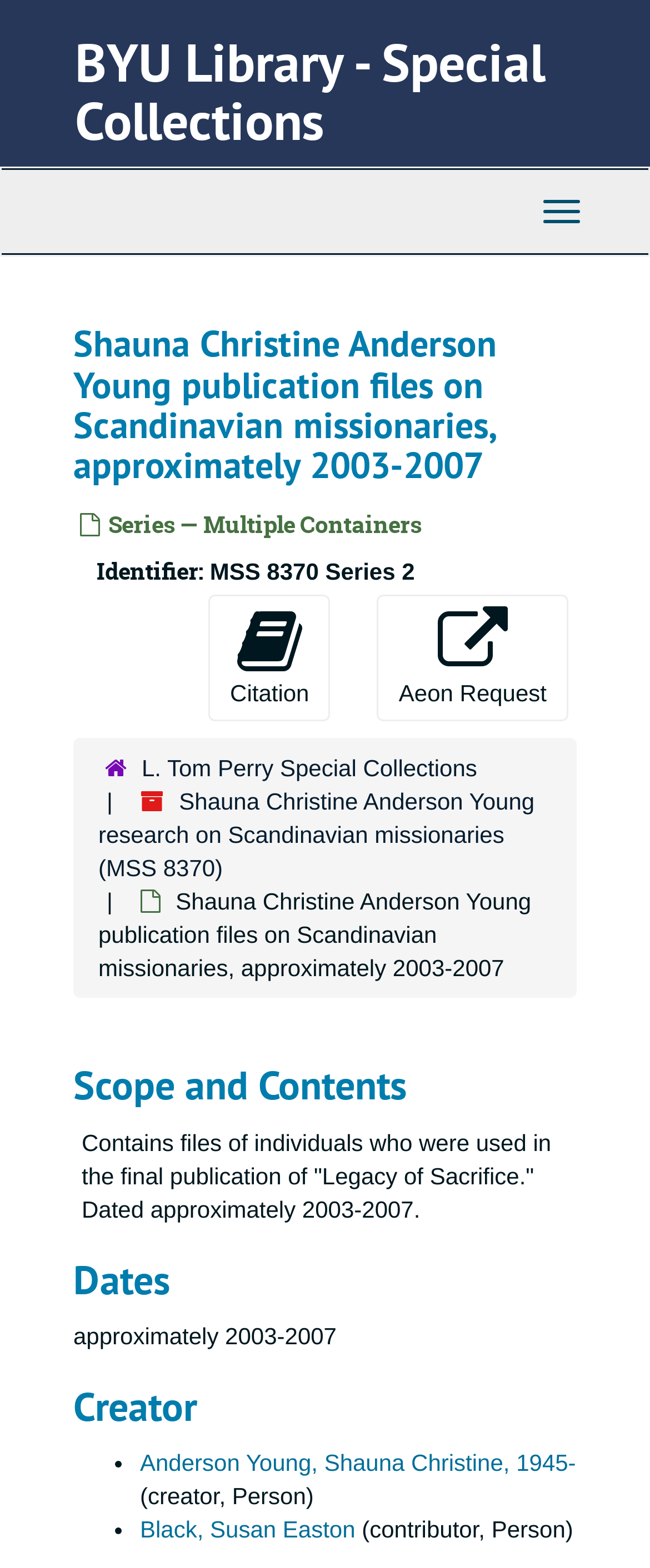What is the name of the library?
Based on the content of the image, thoroughly explain and answer the question.

The name of the library can be found in the top-level navigation section, where it is written as 'BYU Library - Special Collections'.